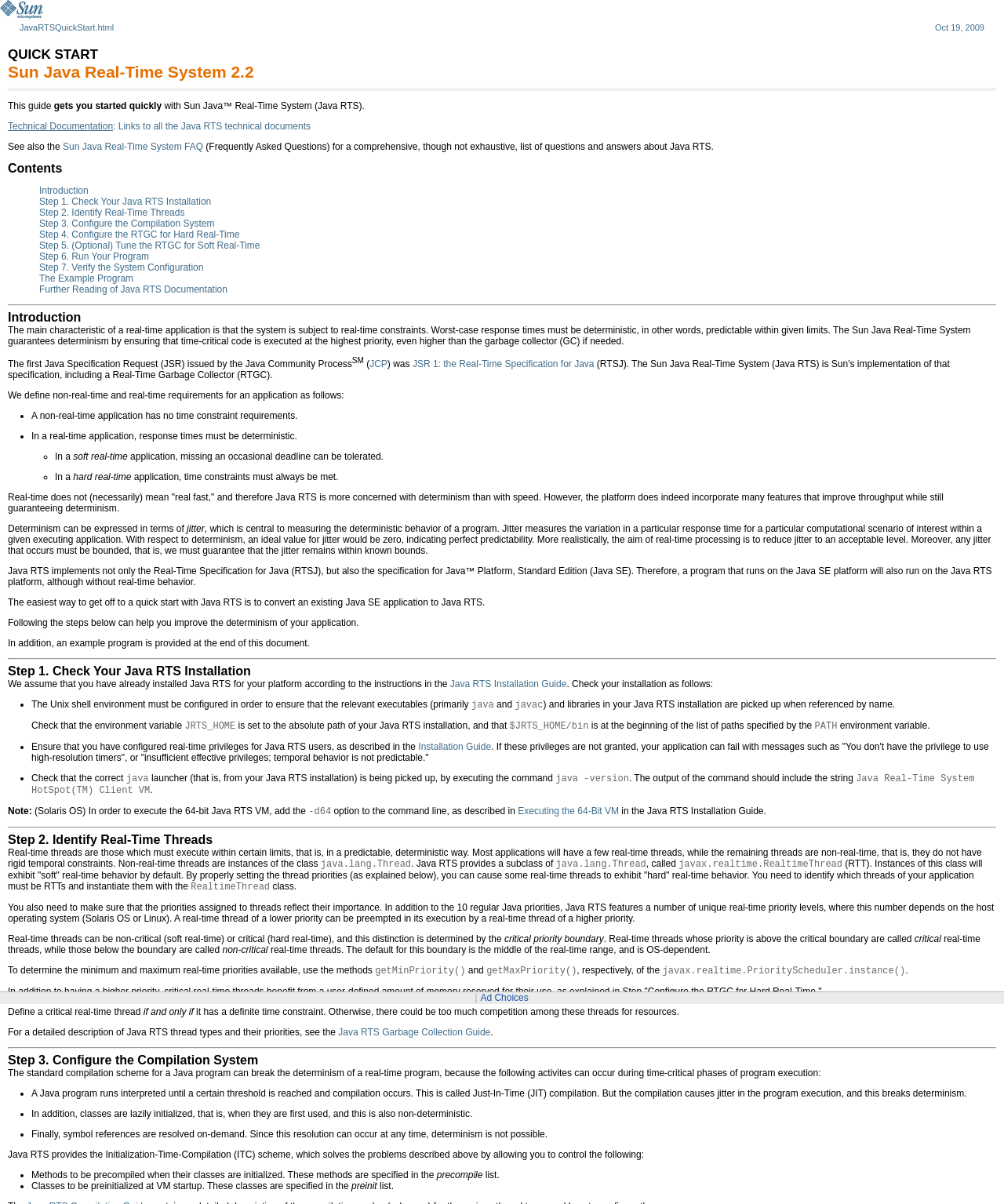Please specify the bounding box coordinates in the format (top-left x, top-left y, bottom-right x, bottom-right y), with all values as floating point numbers between 0 and 1. Identify the bounding box of the UI element described by: Java RTS Garbage Collection Guide

[0.337, 0.853, 0.488, 0.862]